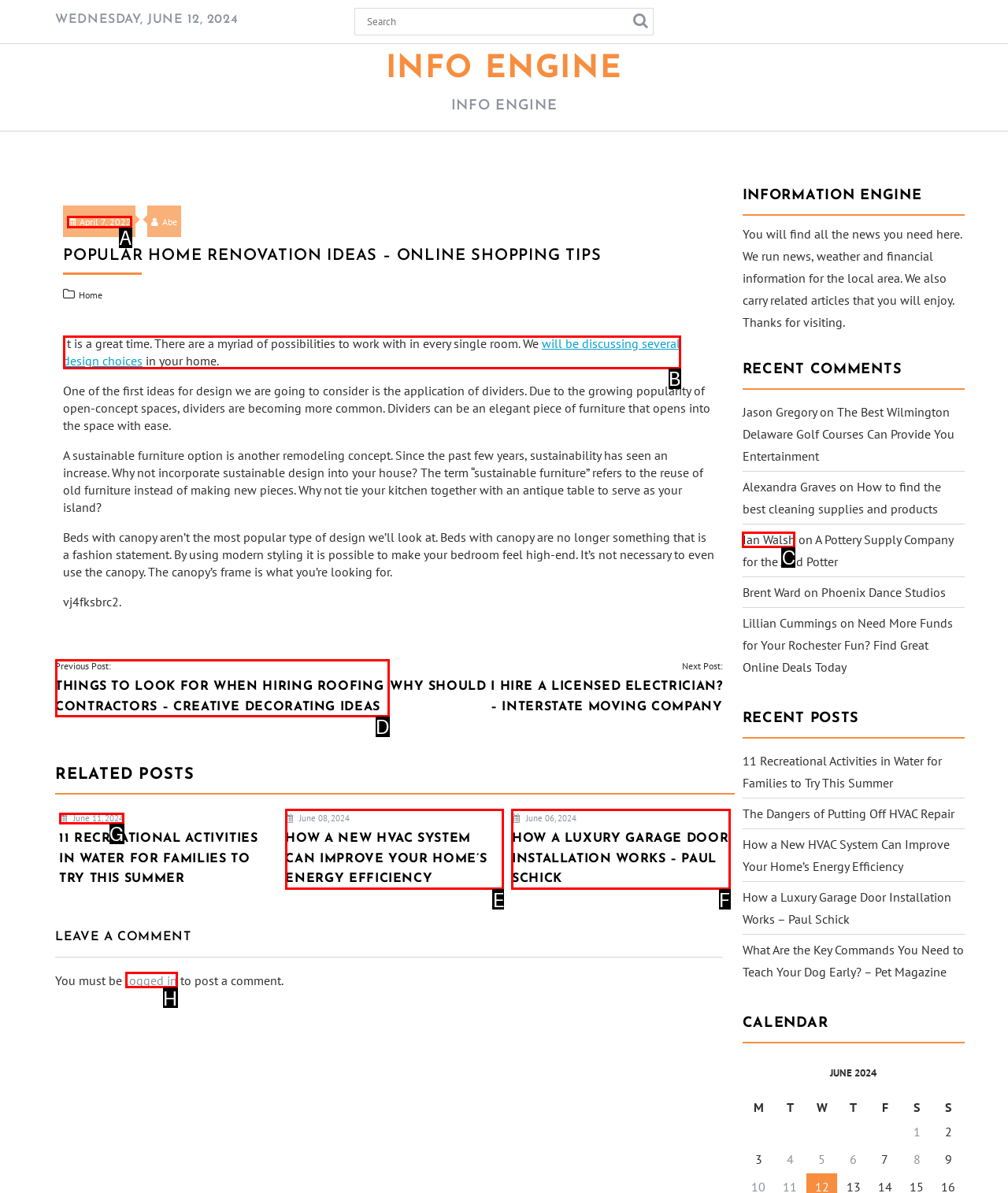Select the right option to accomplish this task: view previous post. Reply with the letter corresponding to the correct UI element.

D